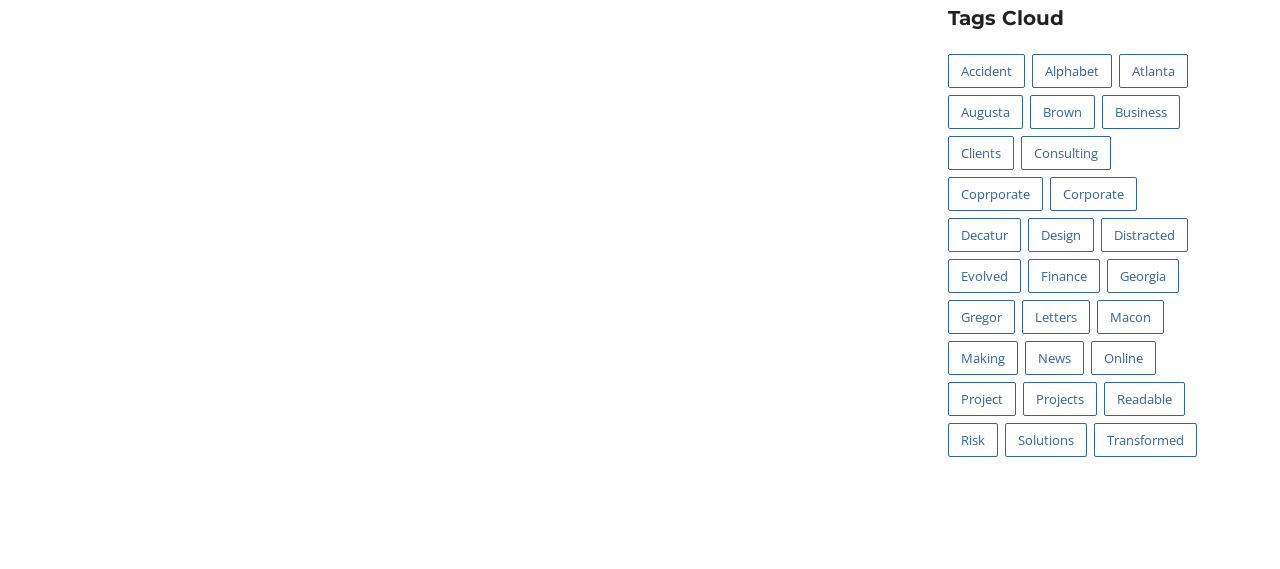Using the description: "project", determine the UI element's bounding box coordinates. Ensure the coordinates are in the format of four float numbers between 0 and 1, i.e., [left, top, right, bottom].

[0.74, 0.671, 0.793, 0.731]